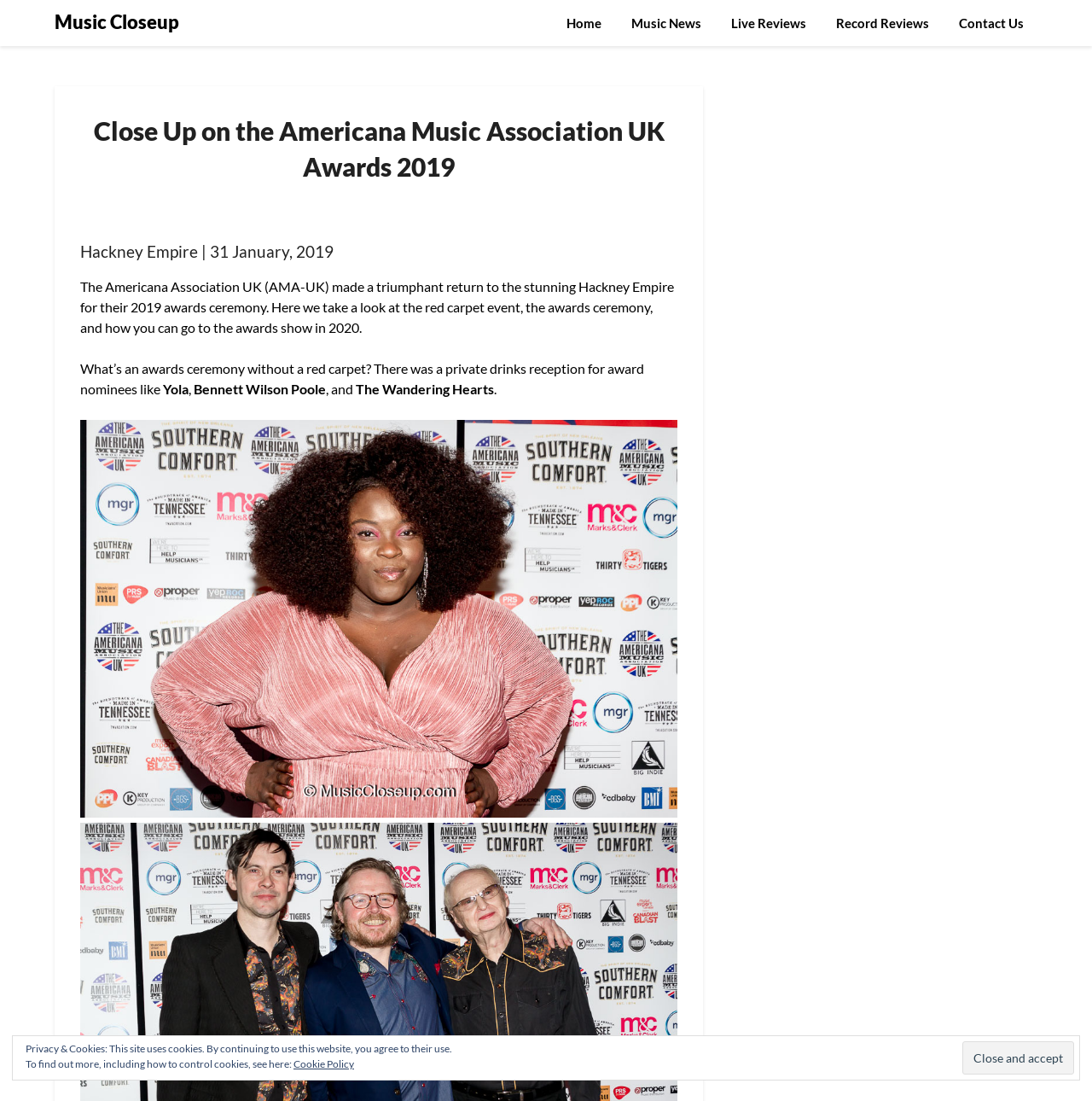Give a one-word or short-phrase answer to the following question: 
What type of event is described in the article?

Awards ceremony